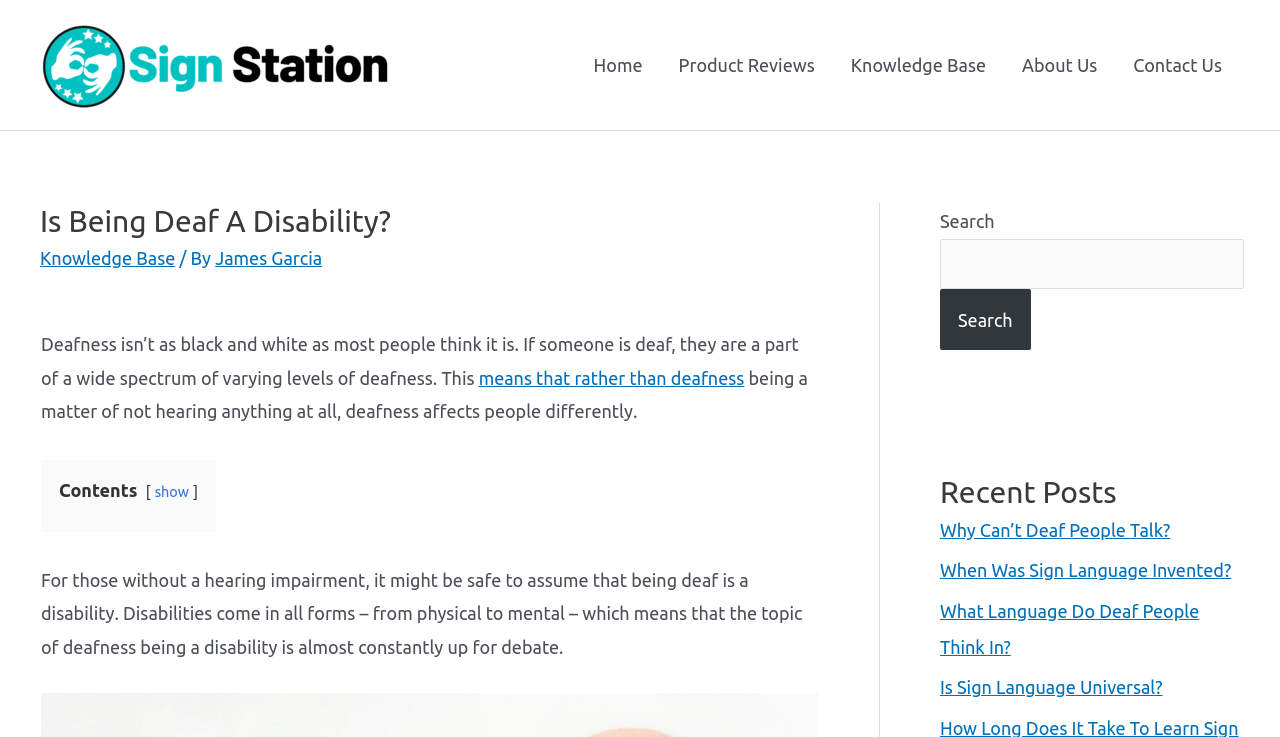What is the purpose of the 'Search' function?
Relying on the image, give a concise answer in one word or a brief phrase.

To search the website